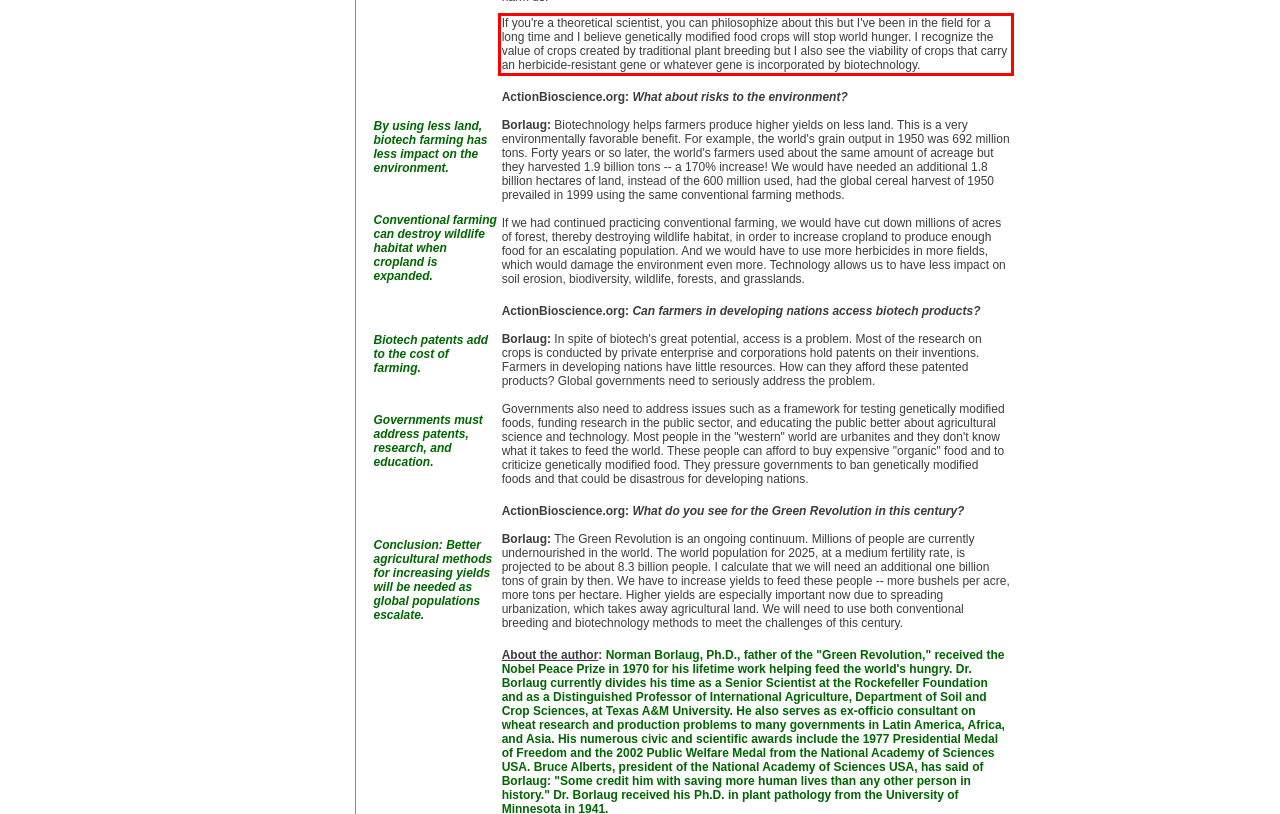Please extract the text content from the UI element enclosed by the red rectangle in the screenshot.

If you're a theoretical scientist, you can philosophize about this but I've been in the field for a long time and I believe genetically modified food crops will stop world hunger. I recognize the value of crops created by traditional plant breeding but I also see the viability of crops that carry an herbicide-resistant gene or whatever gene is incorporated by biotechnology.